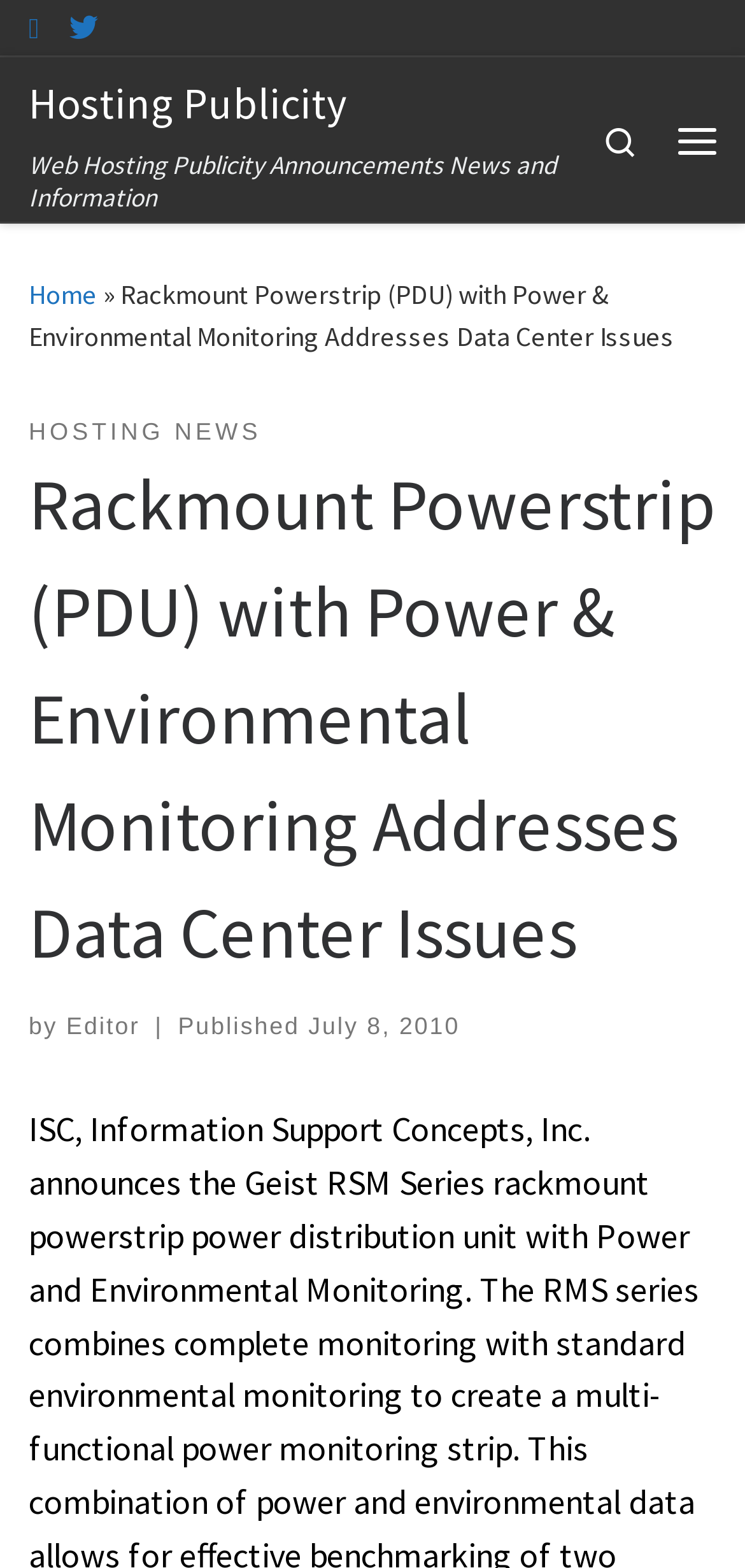Please specify the bounding box coordinates of the clickable region to carry out the following instruction: "Follow us on Twitter". The coordinates should be four float numbers between 0 and 1, in the format [left, top, right, bottom].

[0.113, 0.004, 0.151, 0.032]